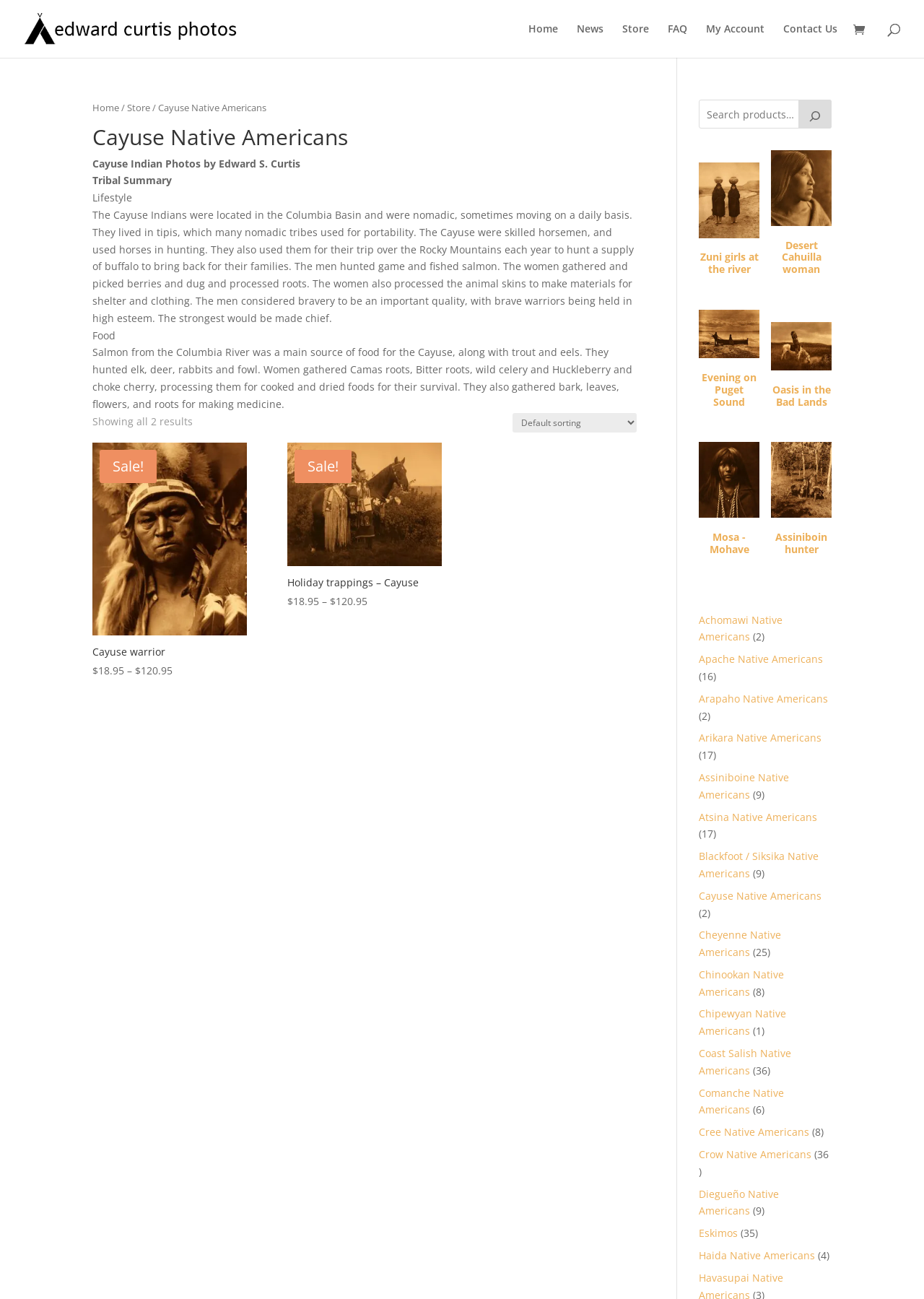Respond with a single word or phrase to the following question: What is the name of the Native American tribe being described?

Cayuse